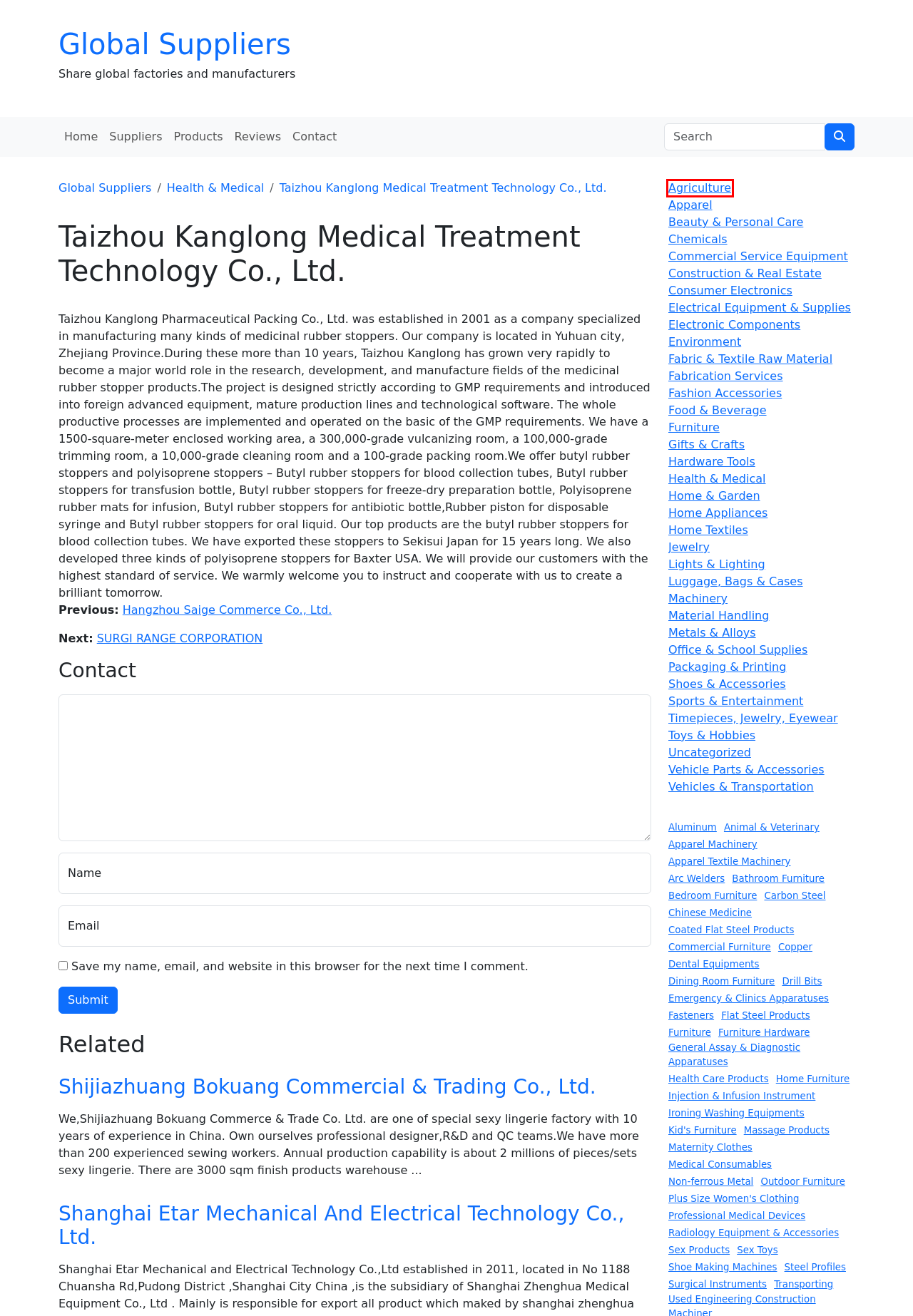You are presented with a screenshot of a webpage containing a red bounding box around an element. Determine which webpage description best describes the new webpage after clicking on the highlighted element. Here are the candidates:
A. Chemicals Archives - Global Suppliers
B. General Assay & Diagnostic Apparatuses Archives - Global Suppliers
C. Consumer Electronics Archives - Global Suppliers
D. Surgical Instruments Archives - Global Suppliers
E. Agriculture Archives - Global Suppliers
F. Ironing Washing Equipments Archives - Global Suppliers
G. Vehicles & Transportation Archives - Global Suppliers
H. Home Furniture Archives - Global Suppliers

E